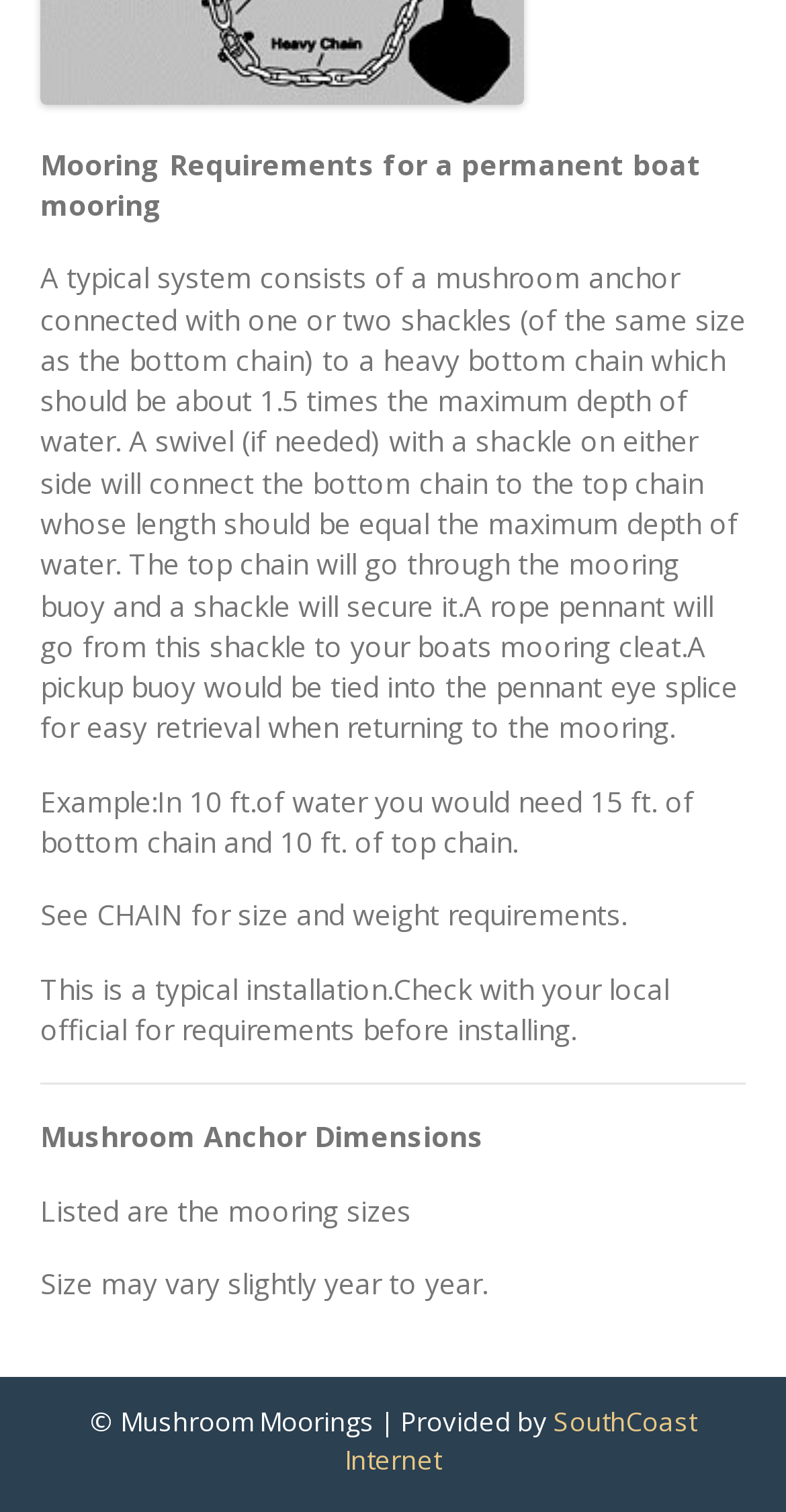What is the purpose of a pickup buoy?
Please provide a single word or phrase as your answer based on the image.

Easy retrieval